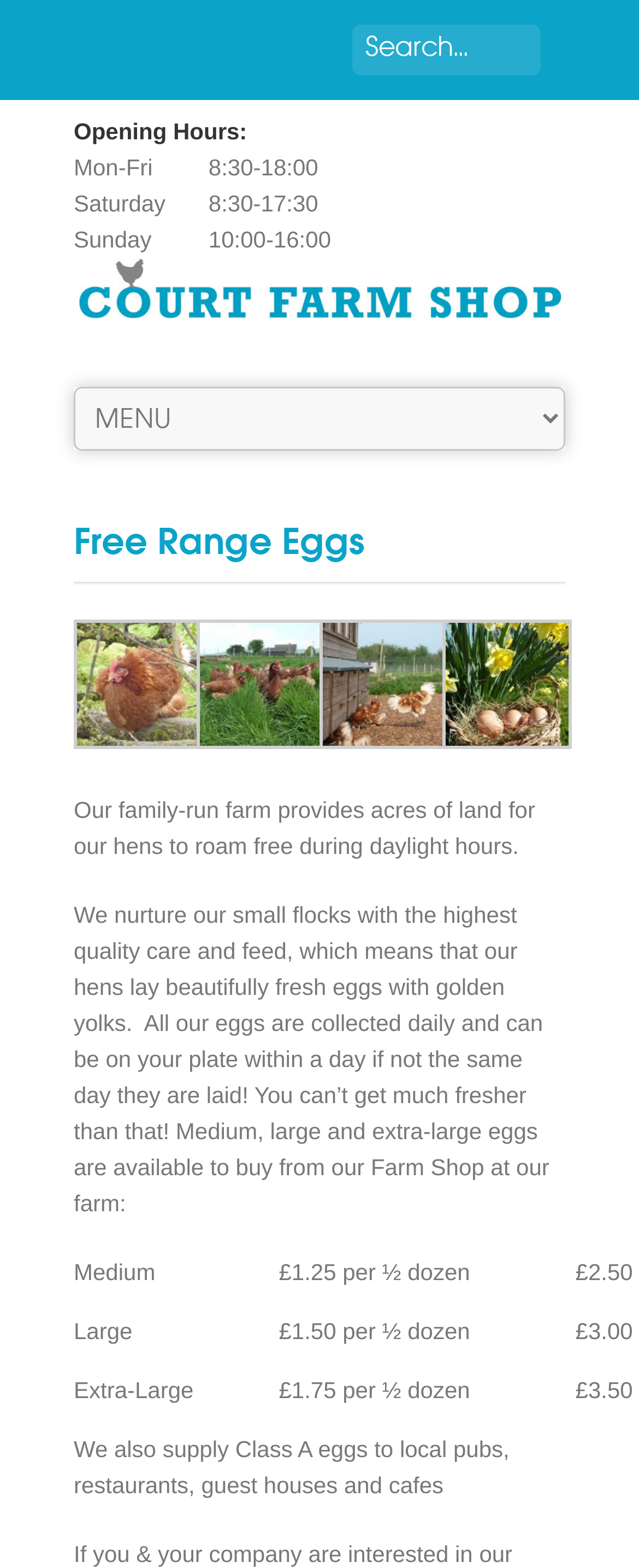Who is the target market for the eggs?
From the screenshot, provide a brief answer in one word or phrase.

Local pubs, restaurants, guest houses, and cafes